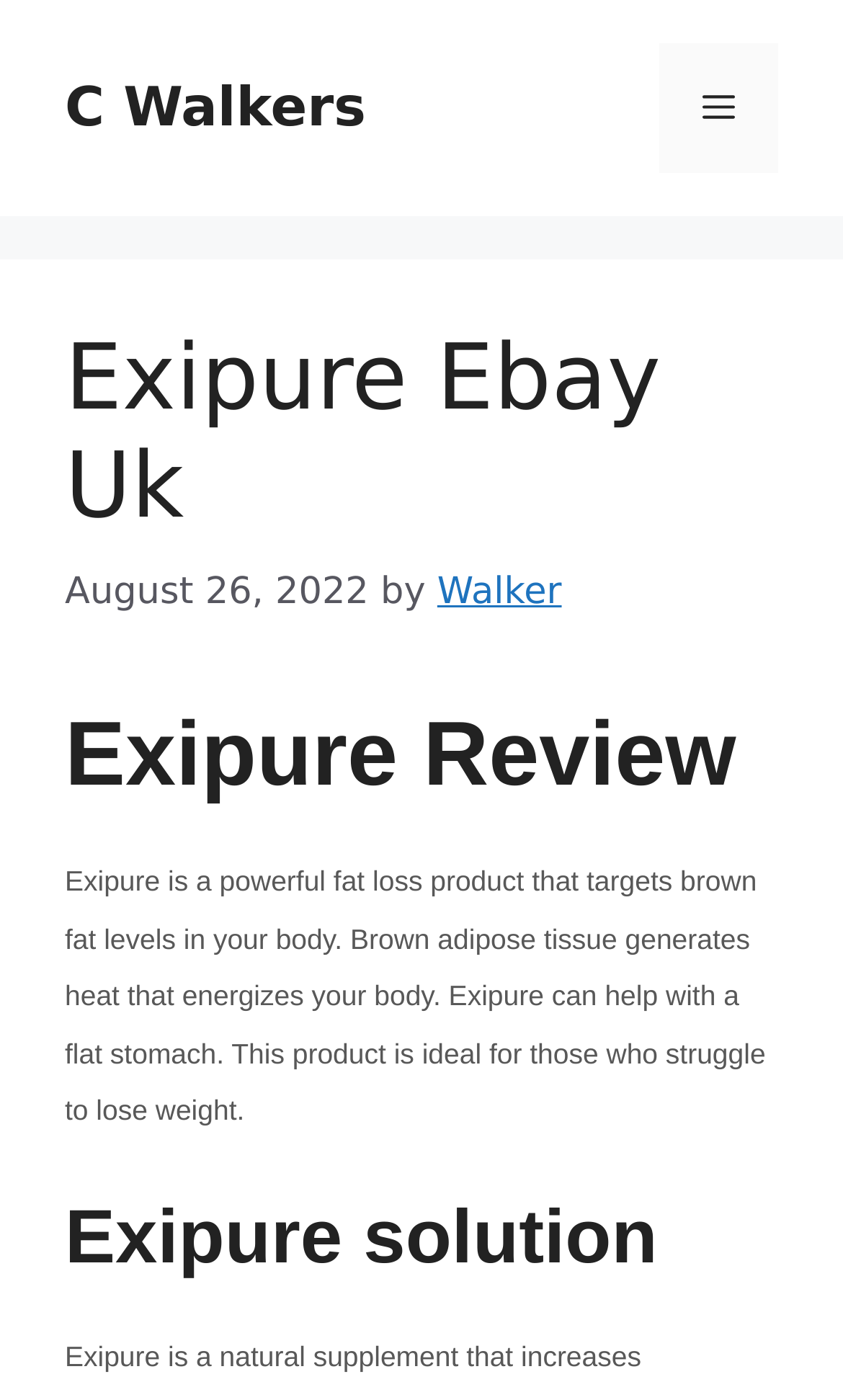Answer this question in one word or a short phrase: What is the date mentioned on the webpage?

August 26, 2022